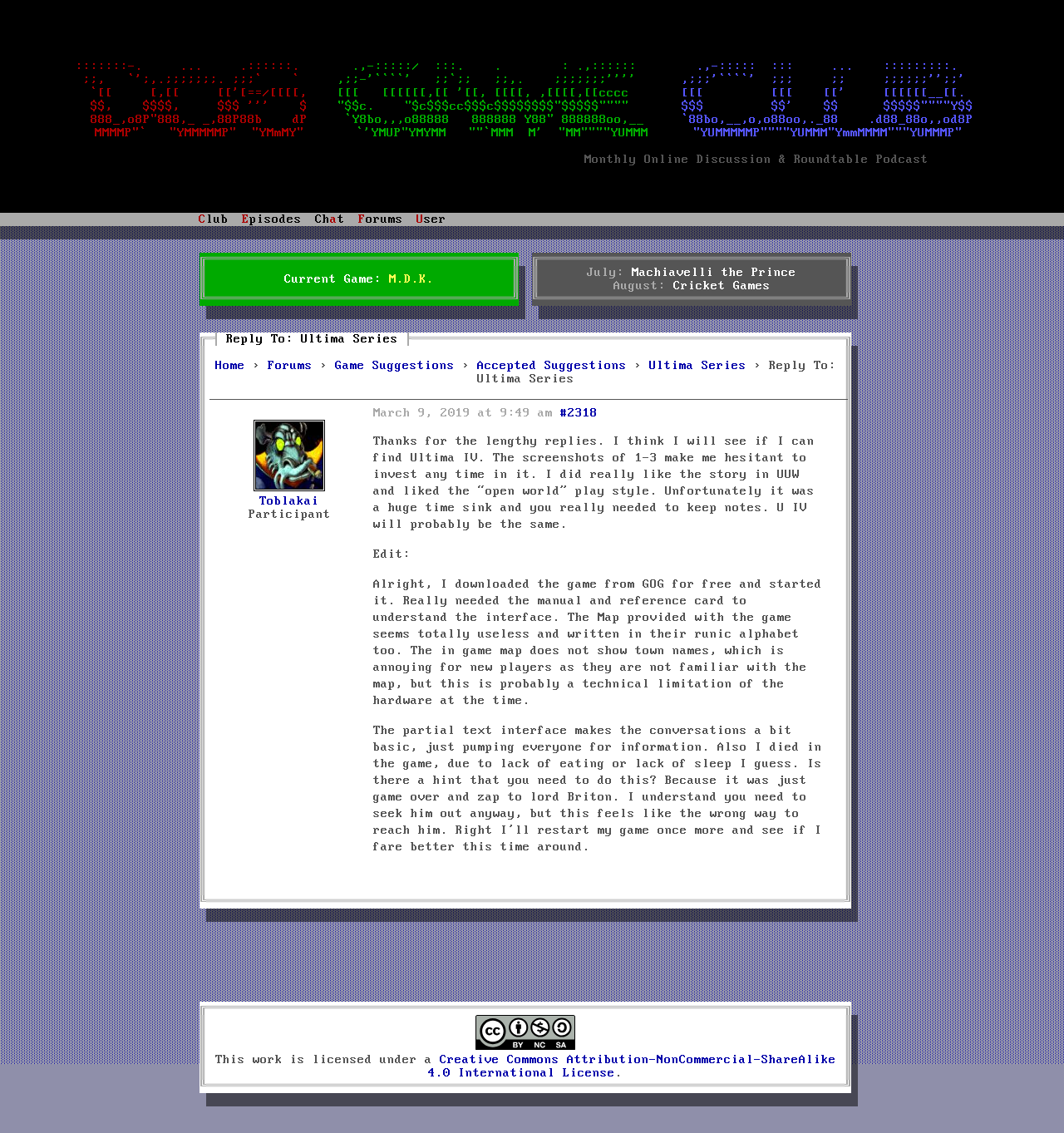Please mark the bounding box coordinates of the area that should be clicked to carry out the instruction: "Click on the 'M.D.K.' link".

[0.366, 0.241, 0.408, 0.252]